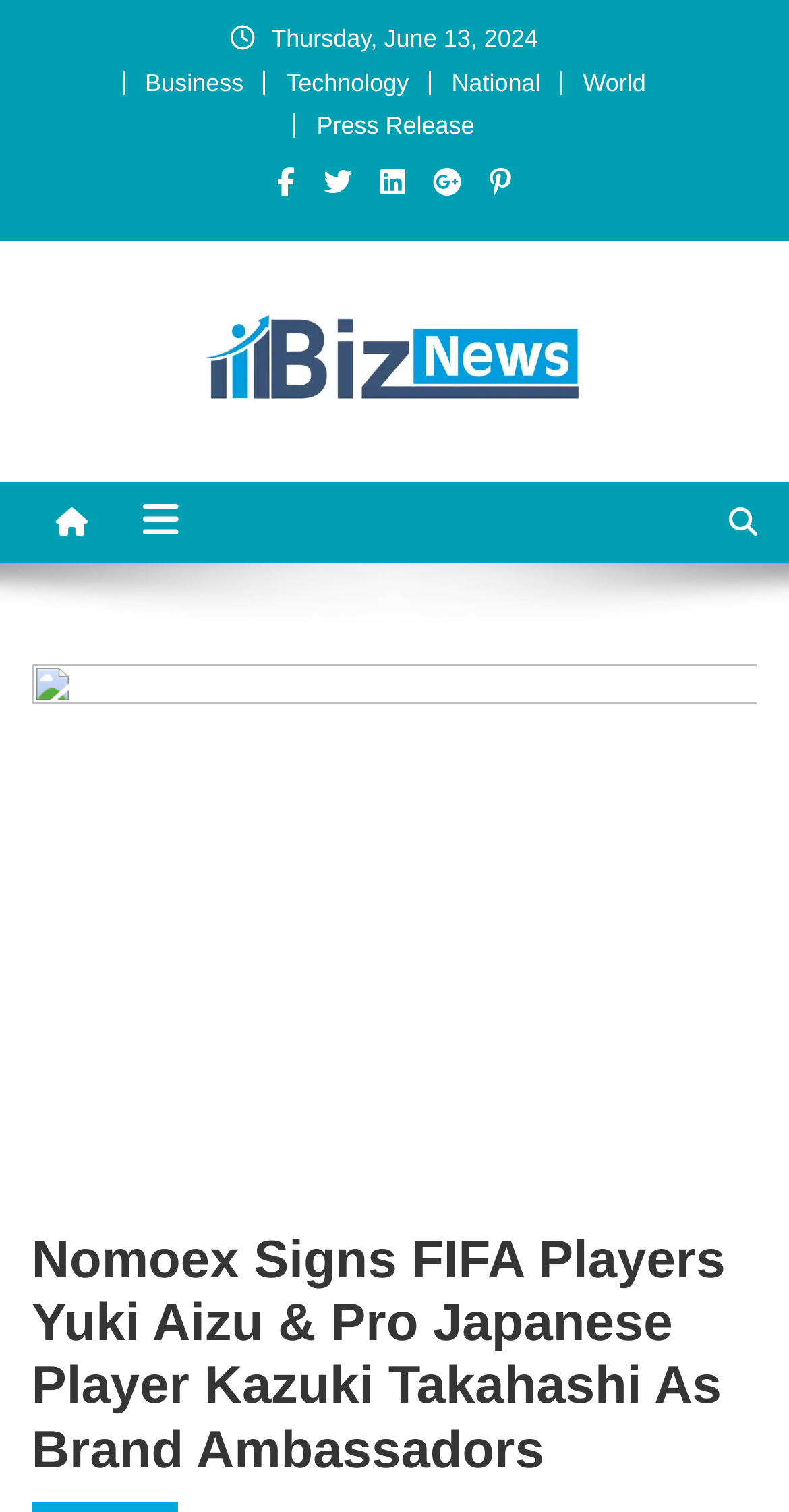What is the date of the news article?
Make sure to answer the question with a detailed and comprehensive explanation.

I found the date of the news article by looking at the top of the webpage, where it says 'Thursday, June 13, 2024' in a static text element.